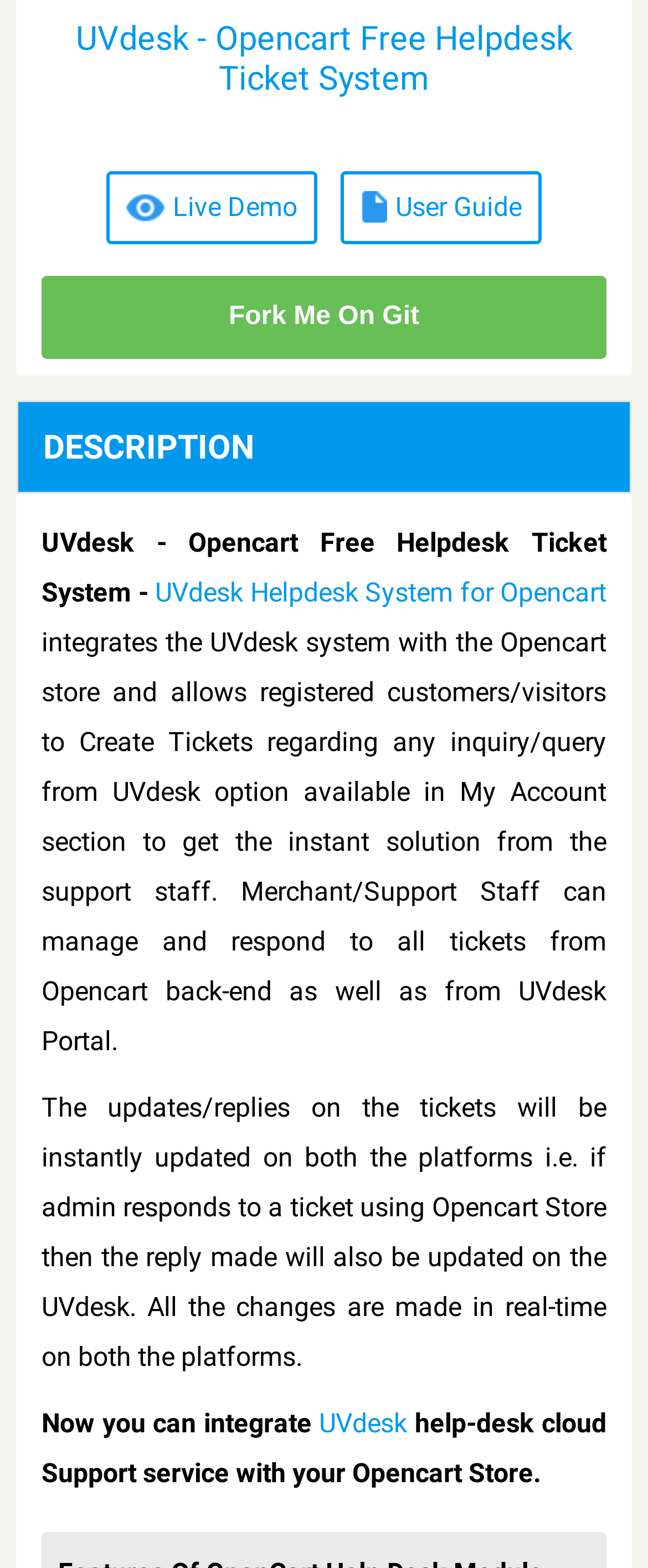Given the description: "Services", determine the bounding box coordinates of the UI element. The coordinates should be formatted as four float numbers between 0 and 1, [left, top, right, bottom].

None